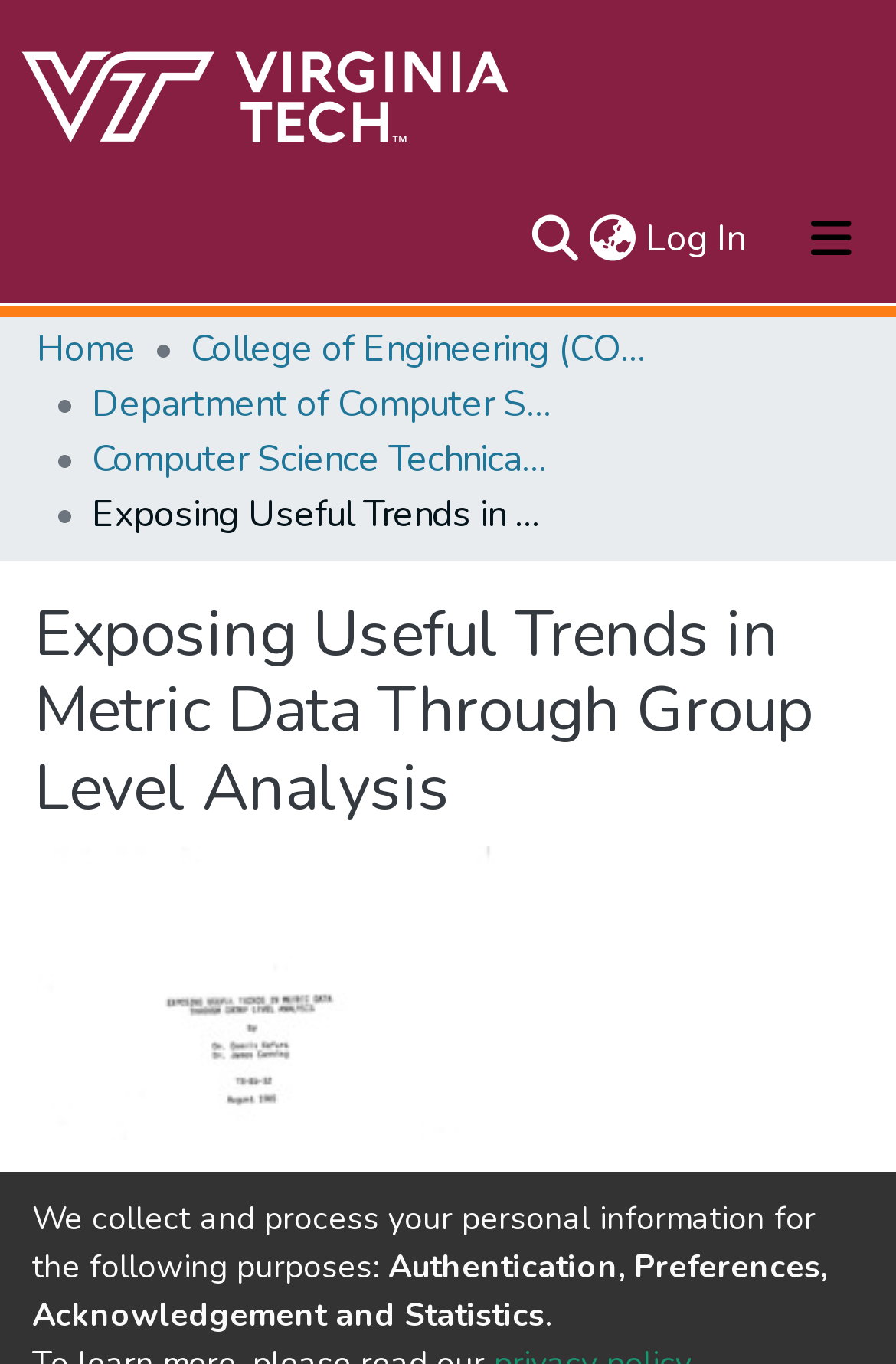Please find the bounding box coordinates of the section that needs to be clicked to achieve this instruction: "Toggle navigation".

[0.856, 0.141, 1.0, 0.209]